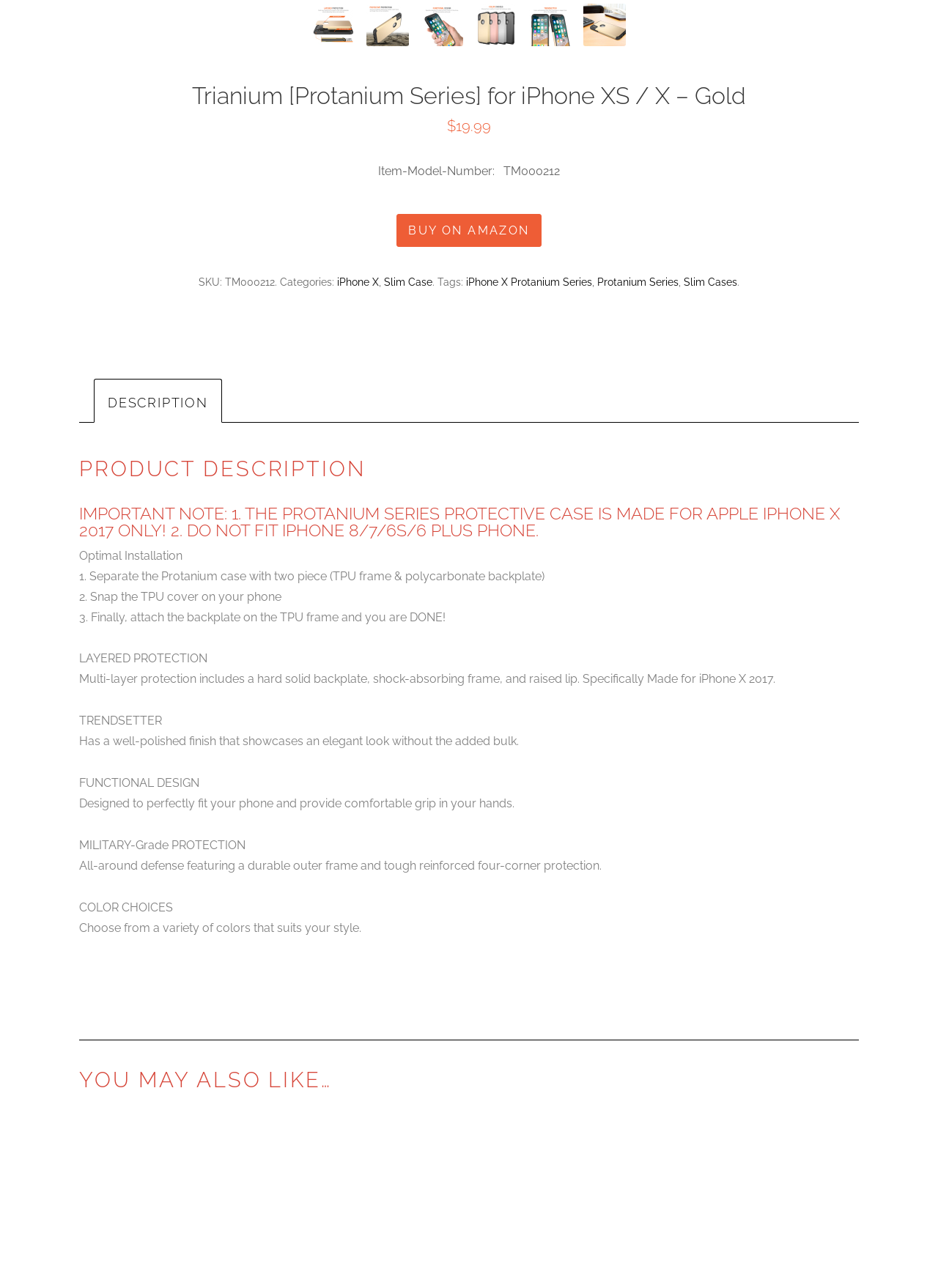Bounding box coordinates are to be given in the format (top-left x, top-left y, bottom-right x, bottom-right y). All values must be floating point numbers between 0 and 1. Provide the bounding box coordinate for the UI element described as: title="006"

[0.564, 0.027, 0.609, 0.038]